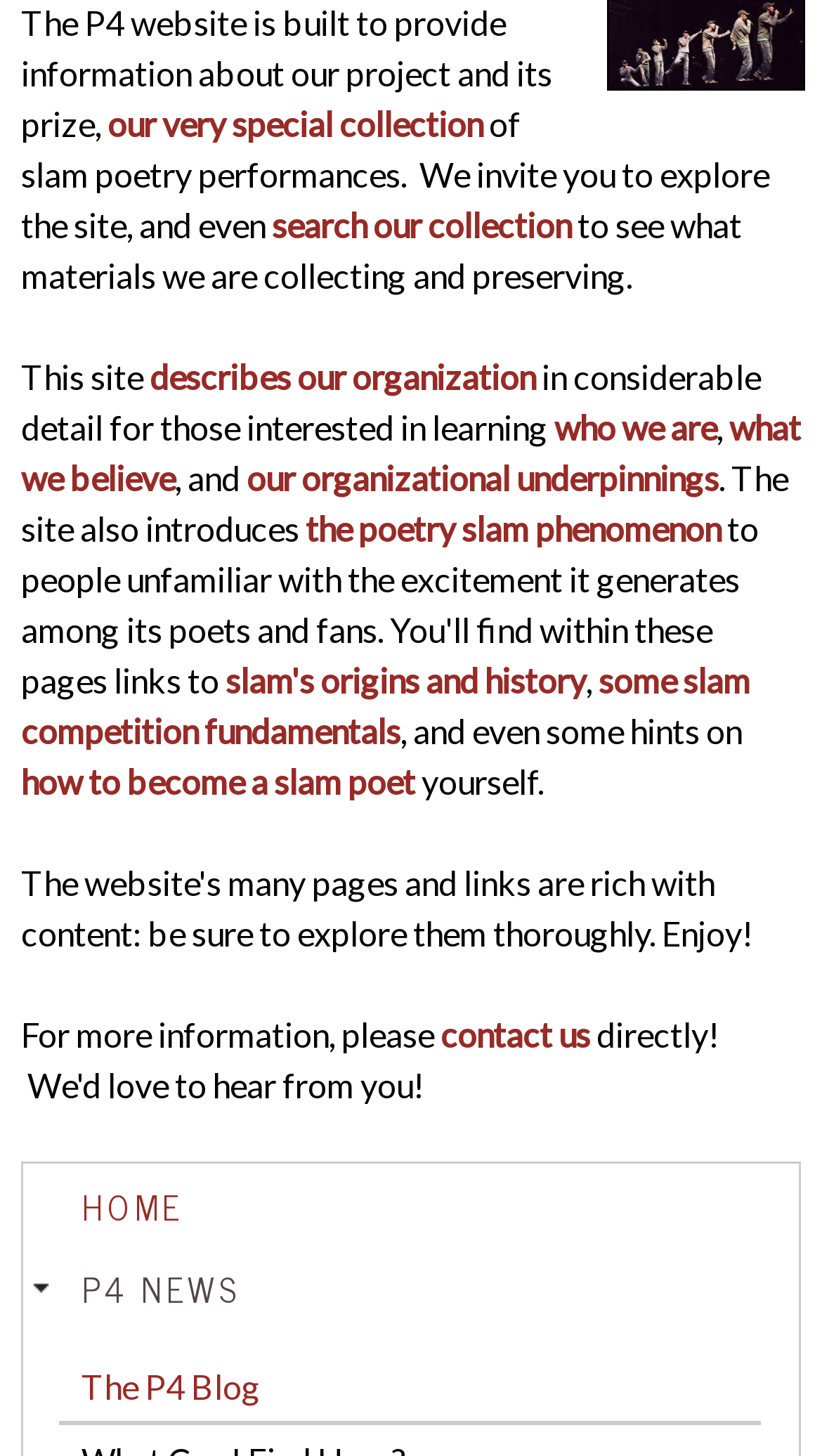Locate the bounding box of the UI element described in the following text: "some slam competition fundamentals".

[0.026, 0.453, 0.913, 0.515]